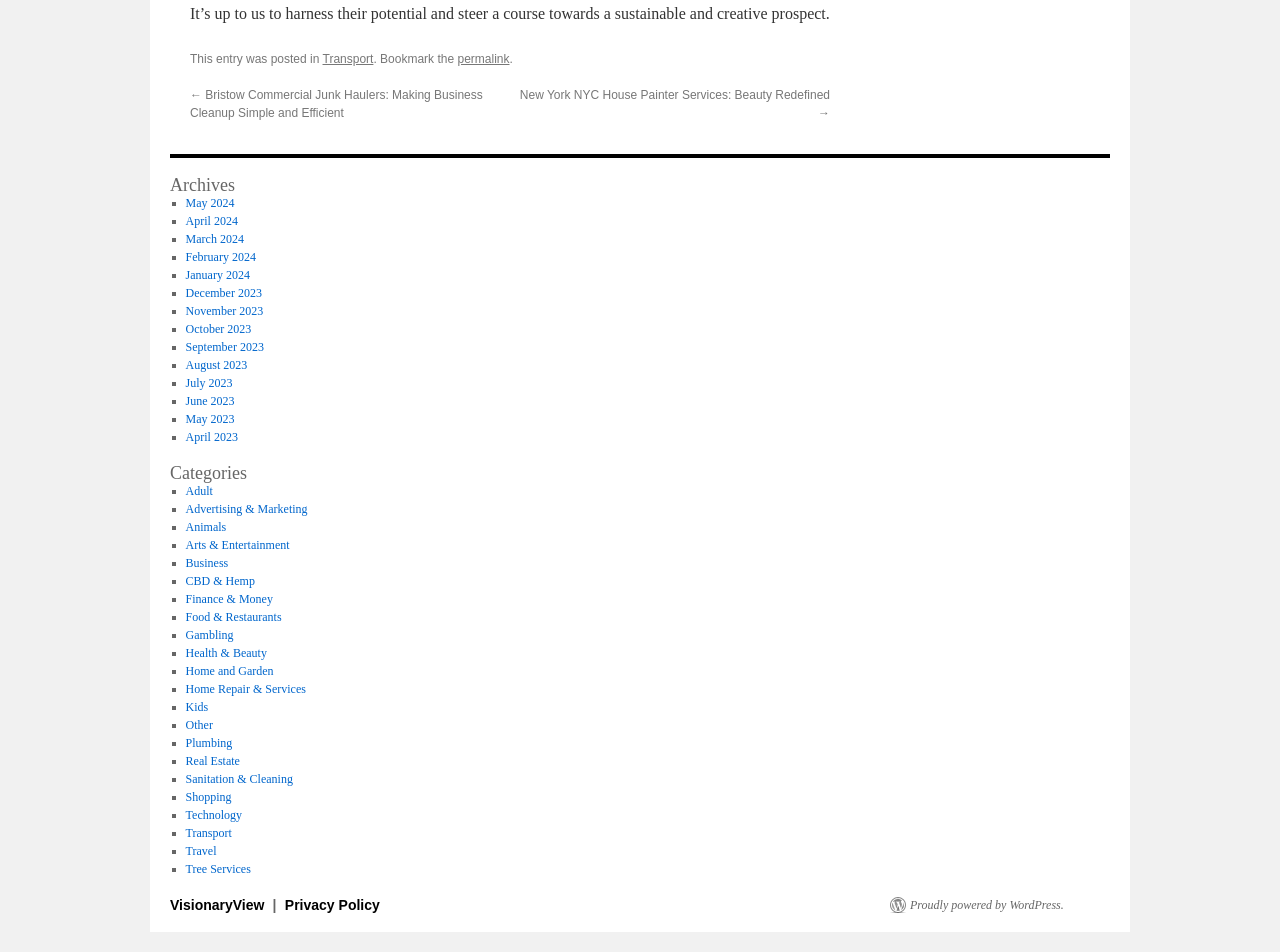Provide a one-word or brief phrase answer to the question:
How many categories are listed?

23